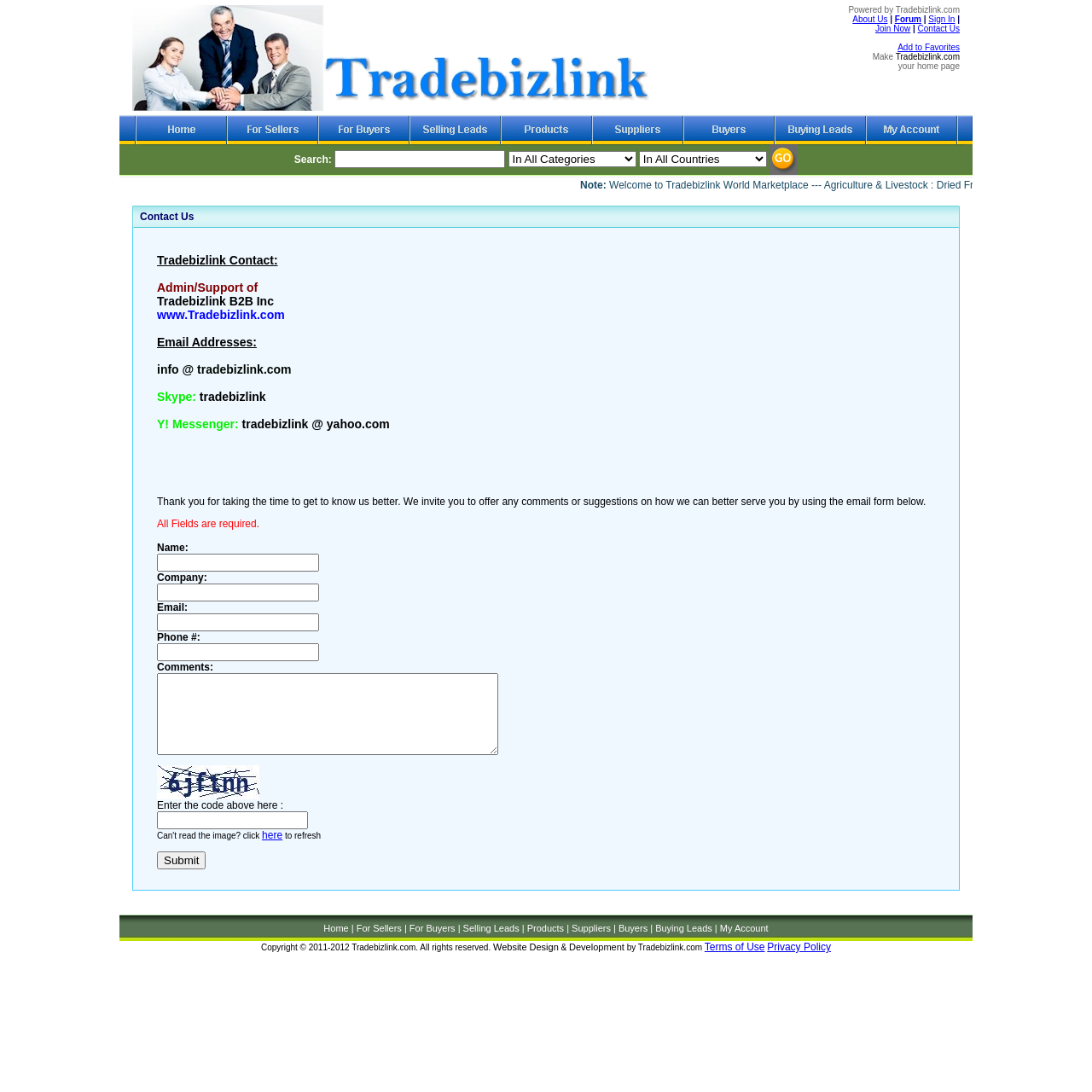What is the name of the website?
Please provide a single word or phrase based on the screenshot.

Tradebizlink